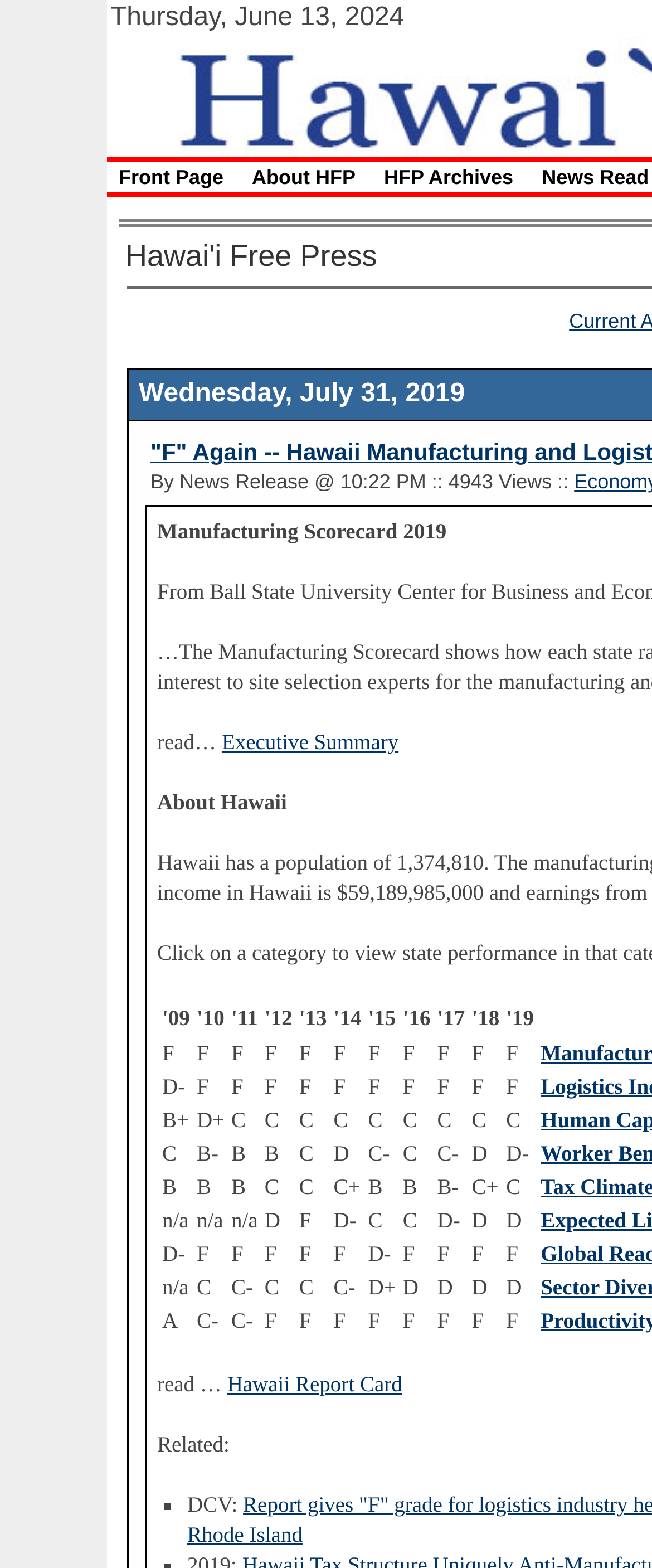What is the link text in the second row and first column?
By examining the image, provide a one-word or phrase answer.

Executive Summary